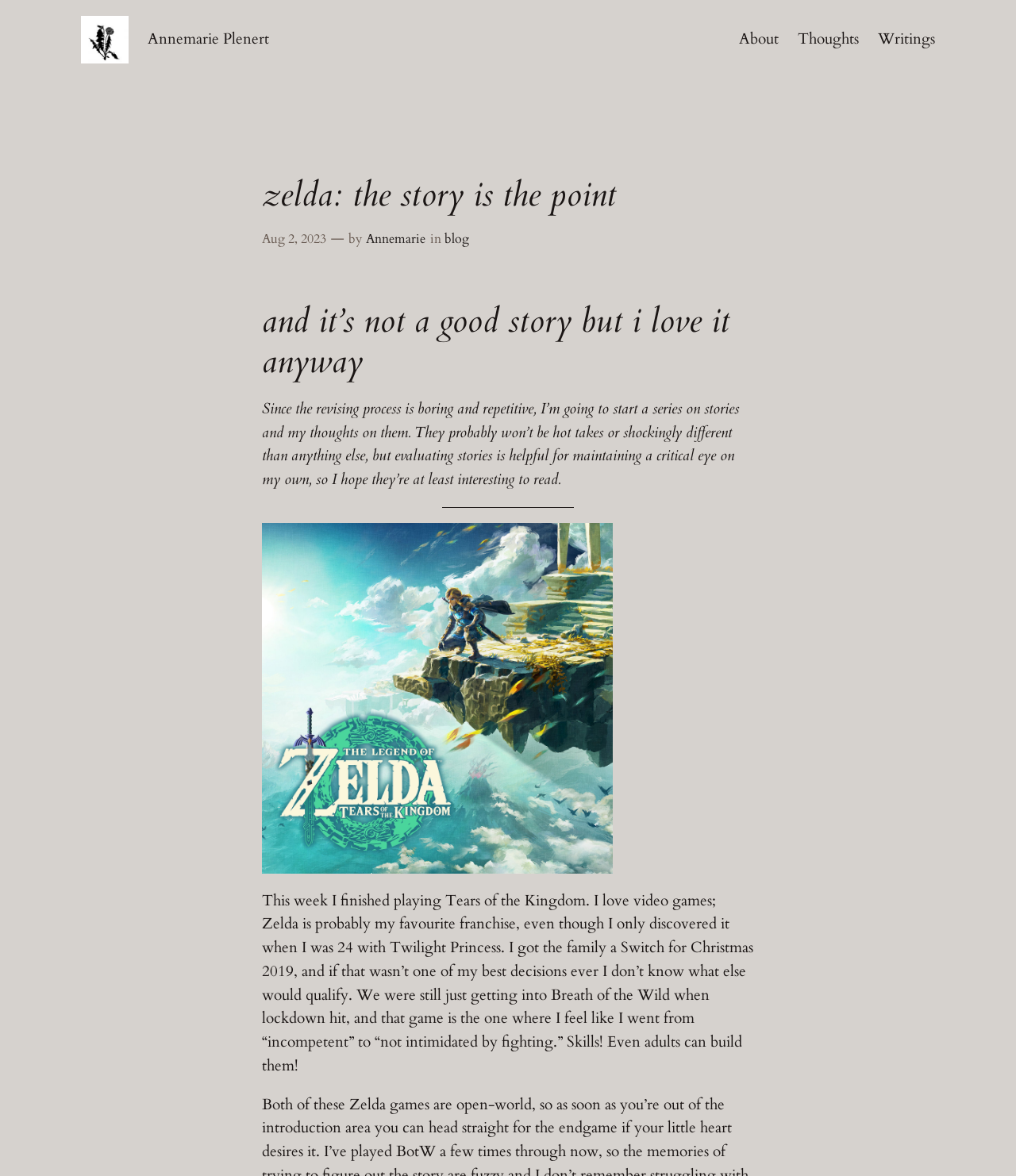Highlight the bounding box coordinates of the element that should be clicked to carry out the following instruction: "view the Zelda: Tears of the Kingdom cover image". The coordinates must be given as four float numbers ranging from 0 to 1, i.e., [left, top, right, bottom].

[0.258, 0.445, 0.603, 0.743]